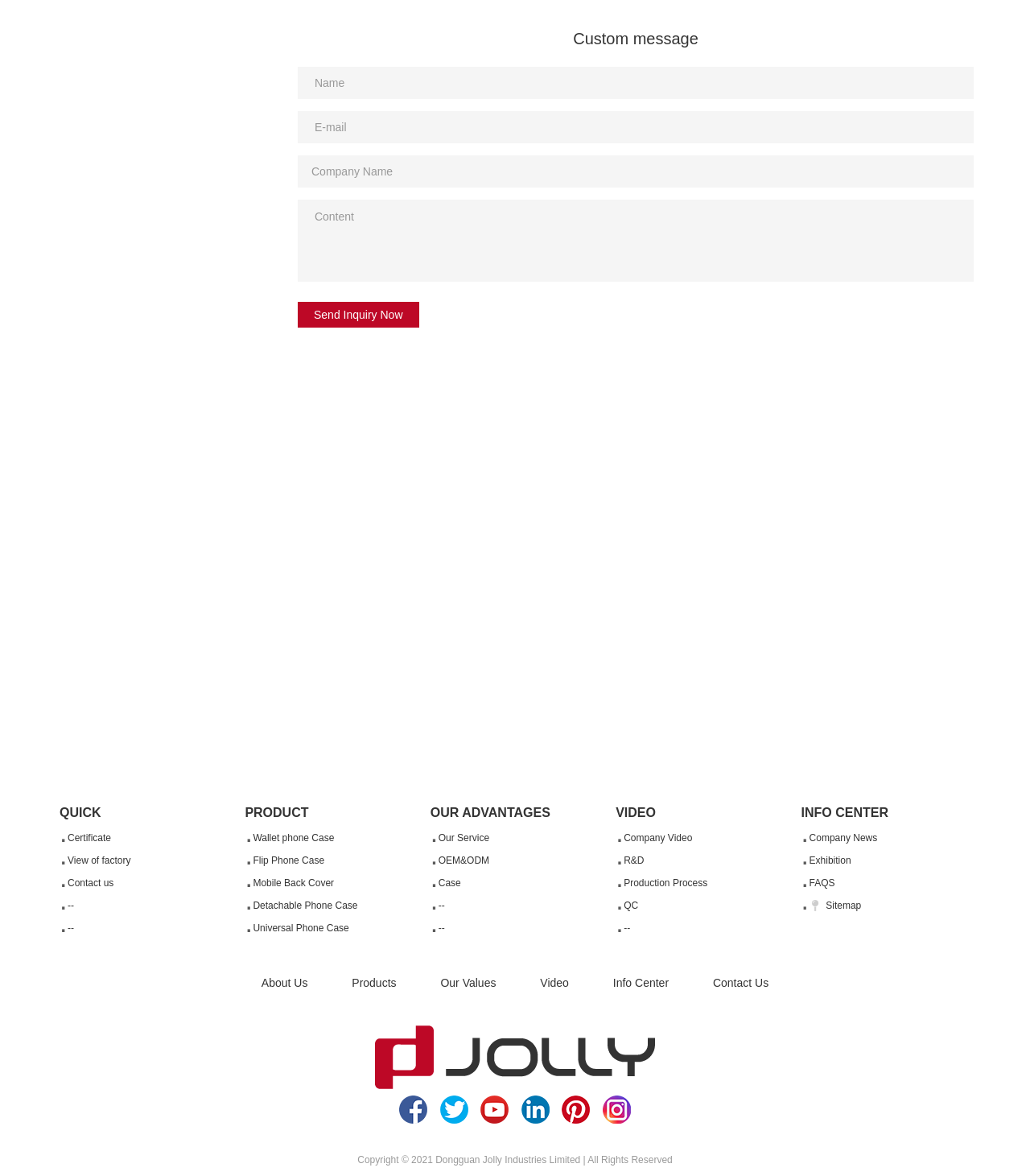Indicate the bounding box coordinates of the clickable region to achieve the following instruction: "Enter your name."

[0.289, 0.057, 0.945, 0.084]